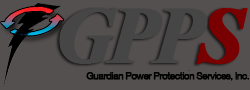What type of services does GPPS provide?
Provide a short answer using one word or a brief phrase based on the image.

energy services